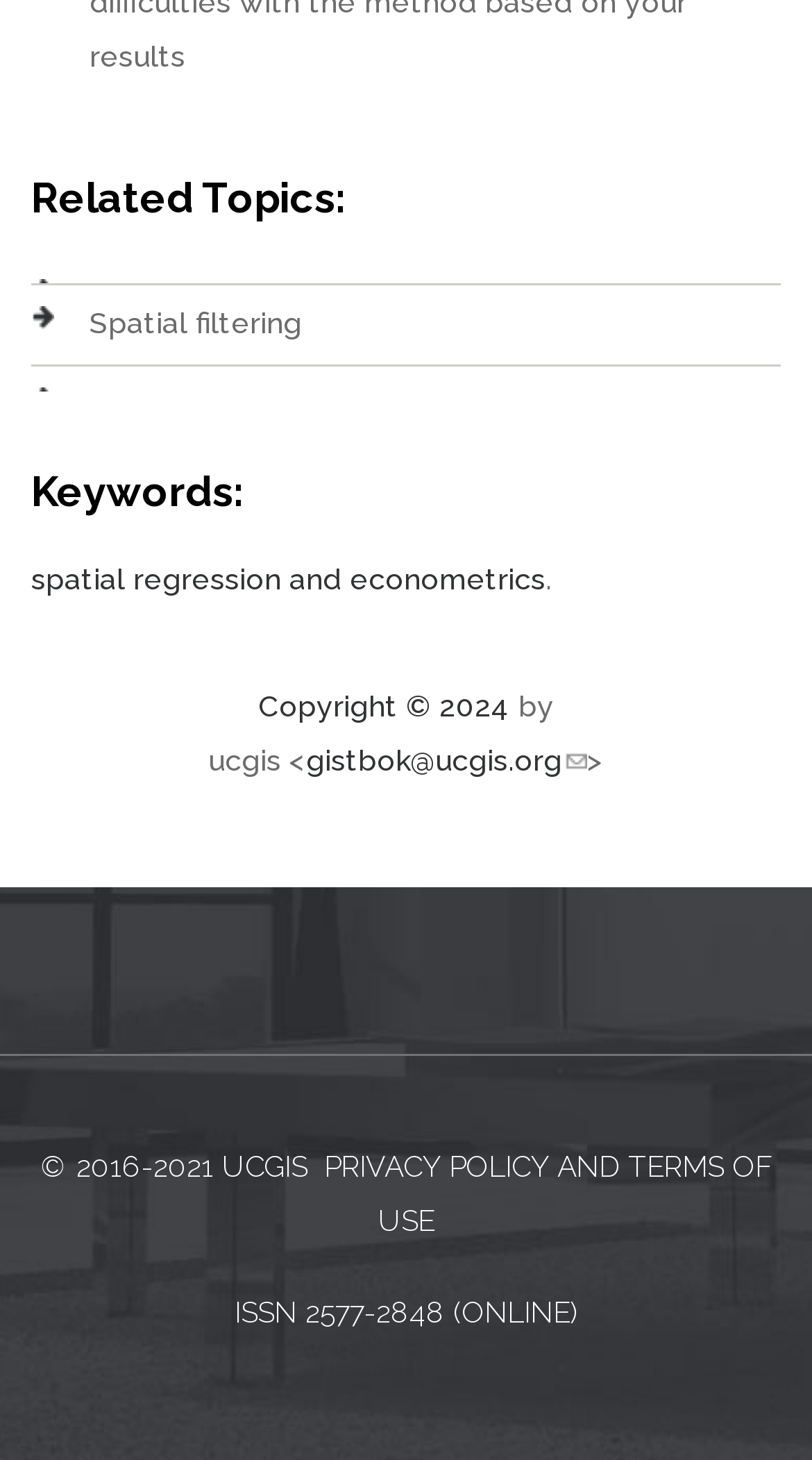Using the provided element description, identify the bounding box coordinates as (top-left x, top-left y, bottom-right x, bottom-right y). Ensure all values are between 0 and 1. Description: gistbok@ucgis.org (link sends e-mail)

[0.377, 0.509, 0.723, 0.532]